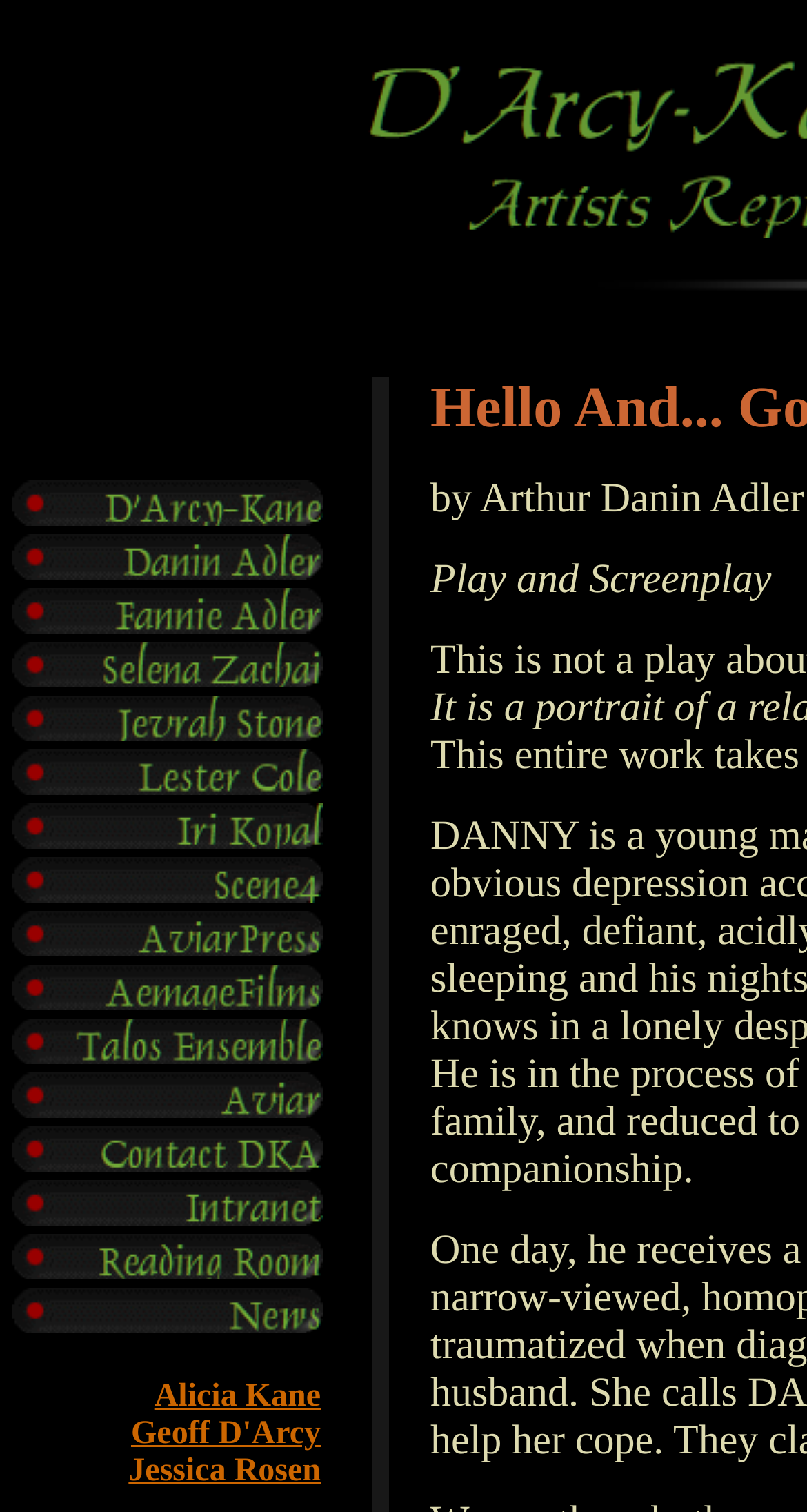Identify the bounding box coordinates of the specific part of the webpage to click to complete this instruction: "Explore Talos Ensemble".

[0.015, 0.686, 0.4, 0.709]